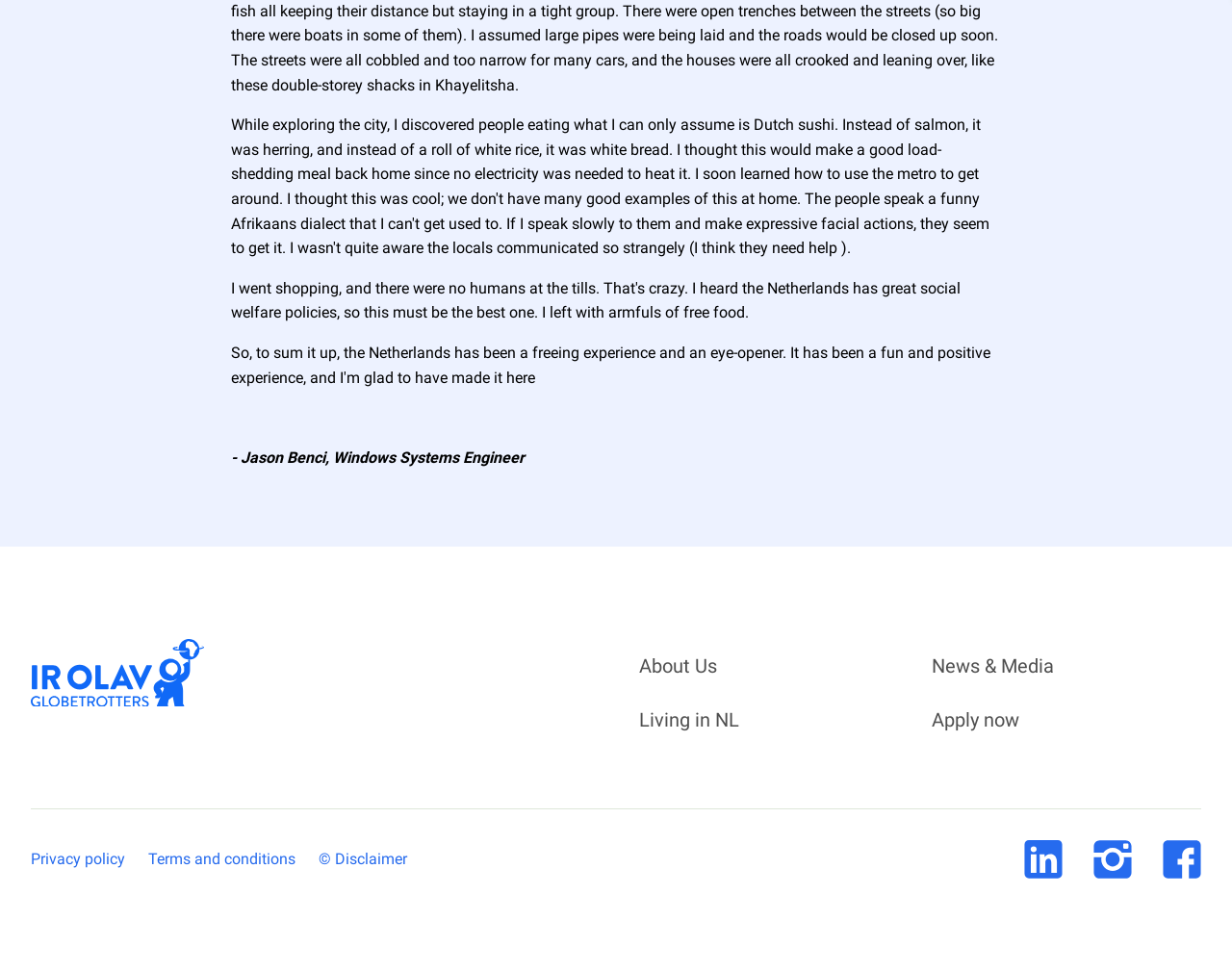How many main navigation links are there?
Using the image, give a concise answer in the form of a single word or short phrase.

4